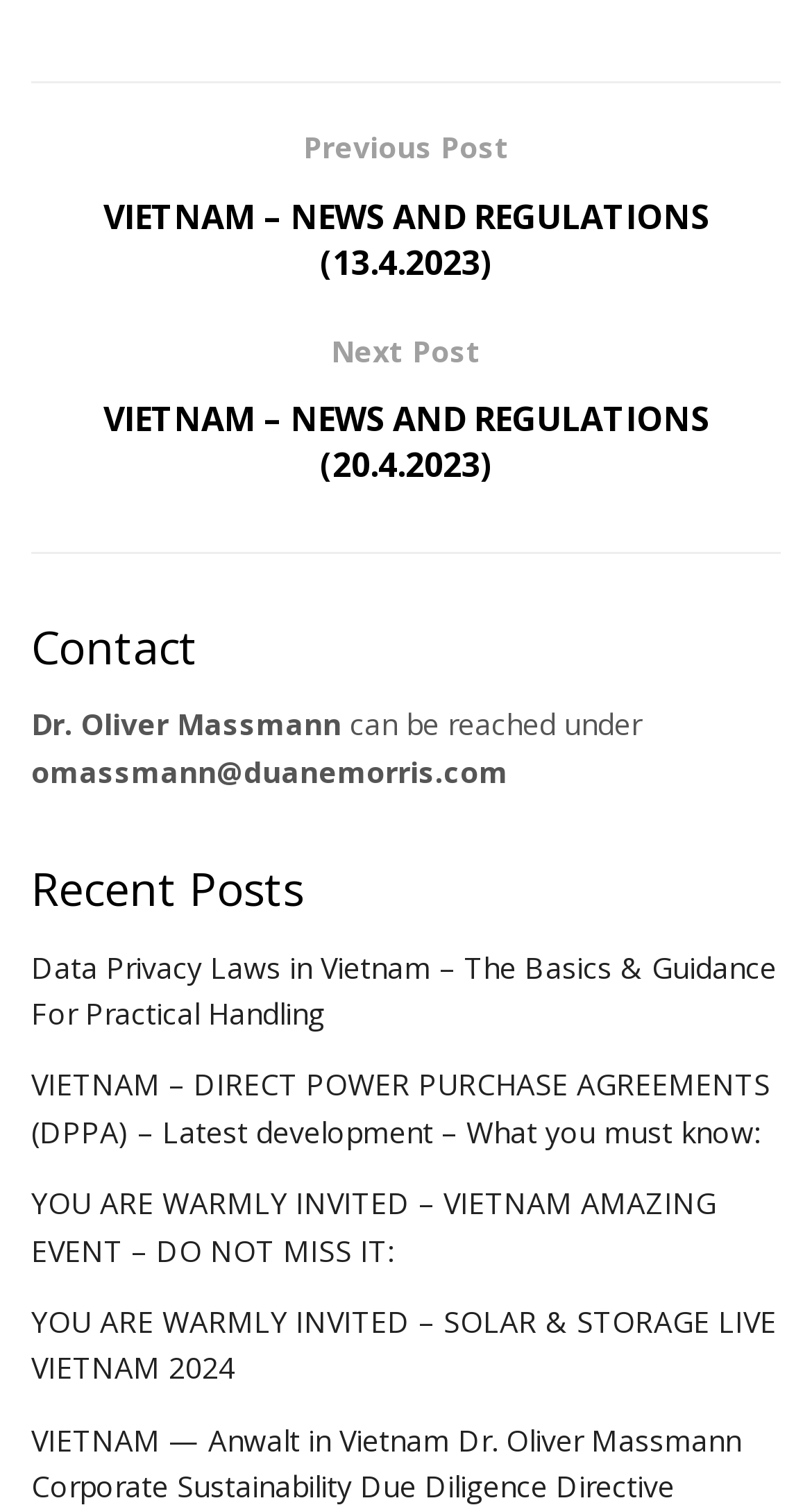Respond with a single word or short phrase to the following question: 
How many recent posts are listed?

4